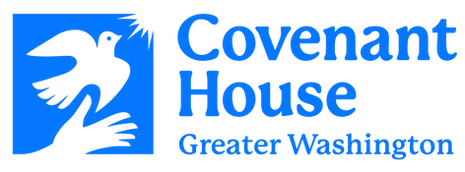Please answer the following question using a single word or phrase: 
What is the font style of 'Greater Washington'?

Softer font